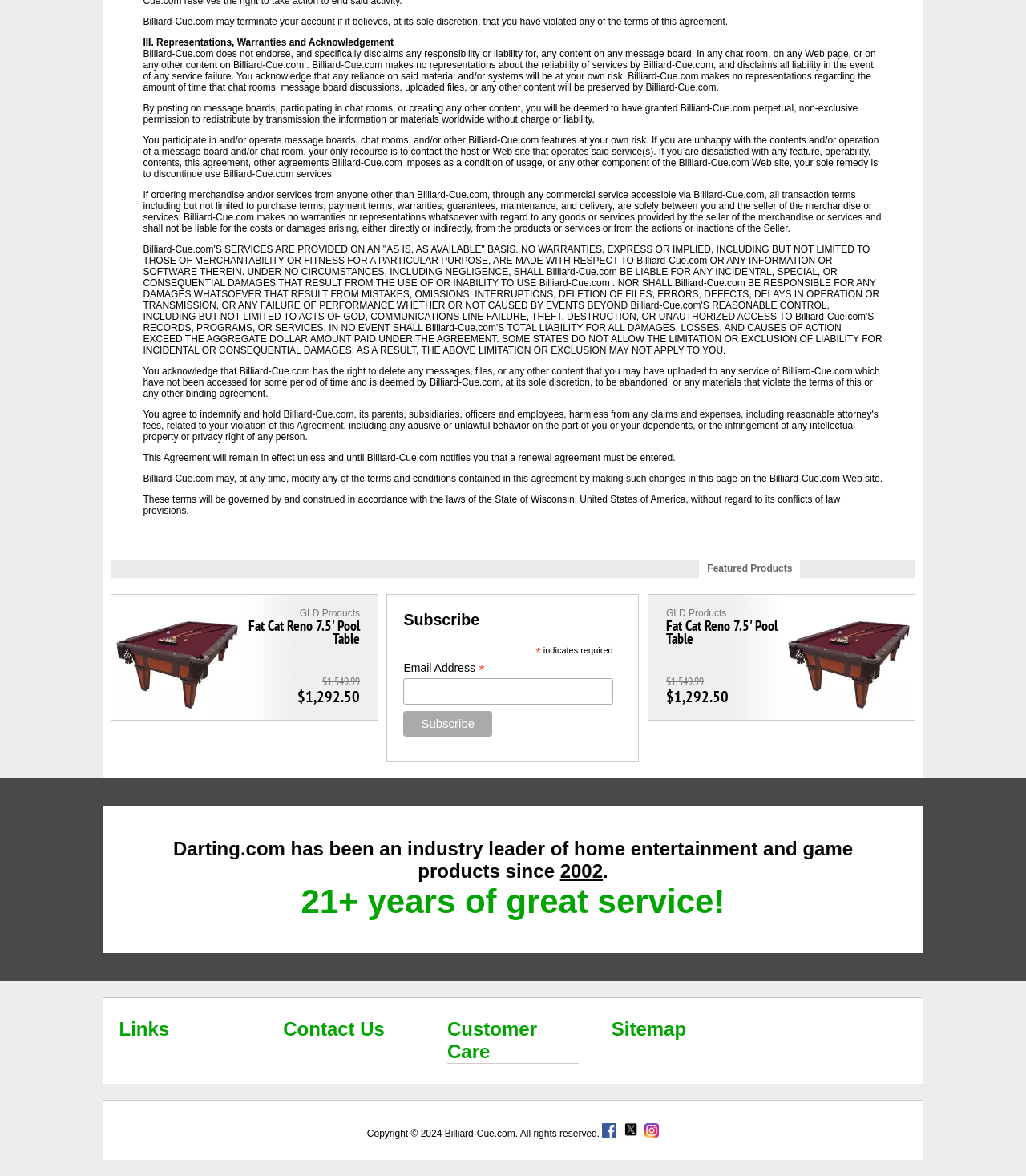Give the bounding box coordinates for the element described as: "Sitemap".

[0.596, 0.866, 0.724, 0.886]